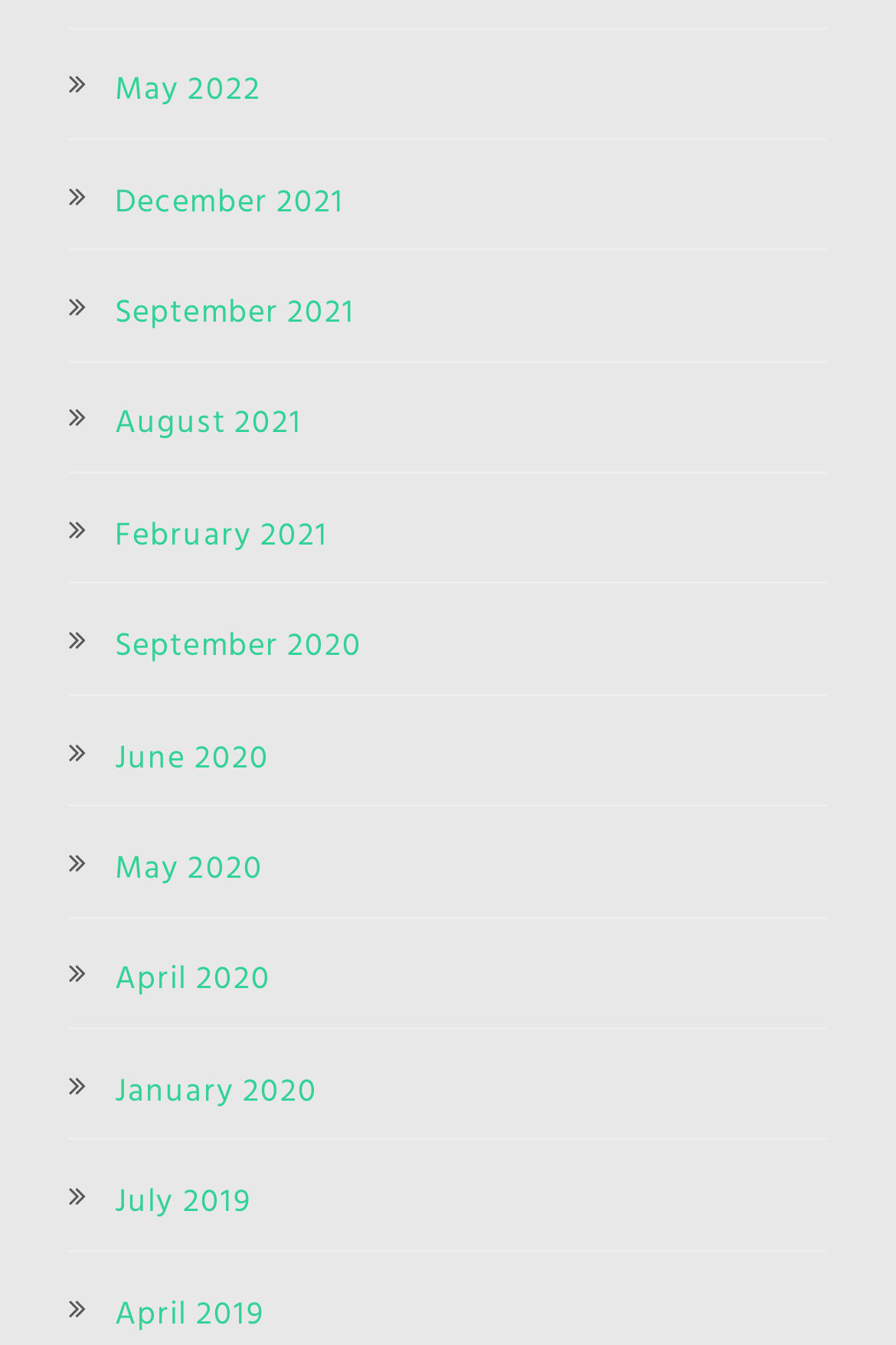Determine the coordinates of the bounding box for the clickable area needed to execute this instruction: "view February 2021".

[0.128, 0.382, 0.367, 0.416]